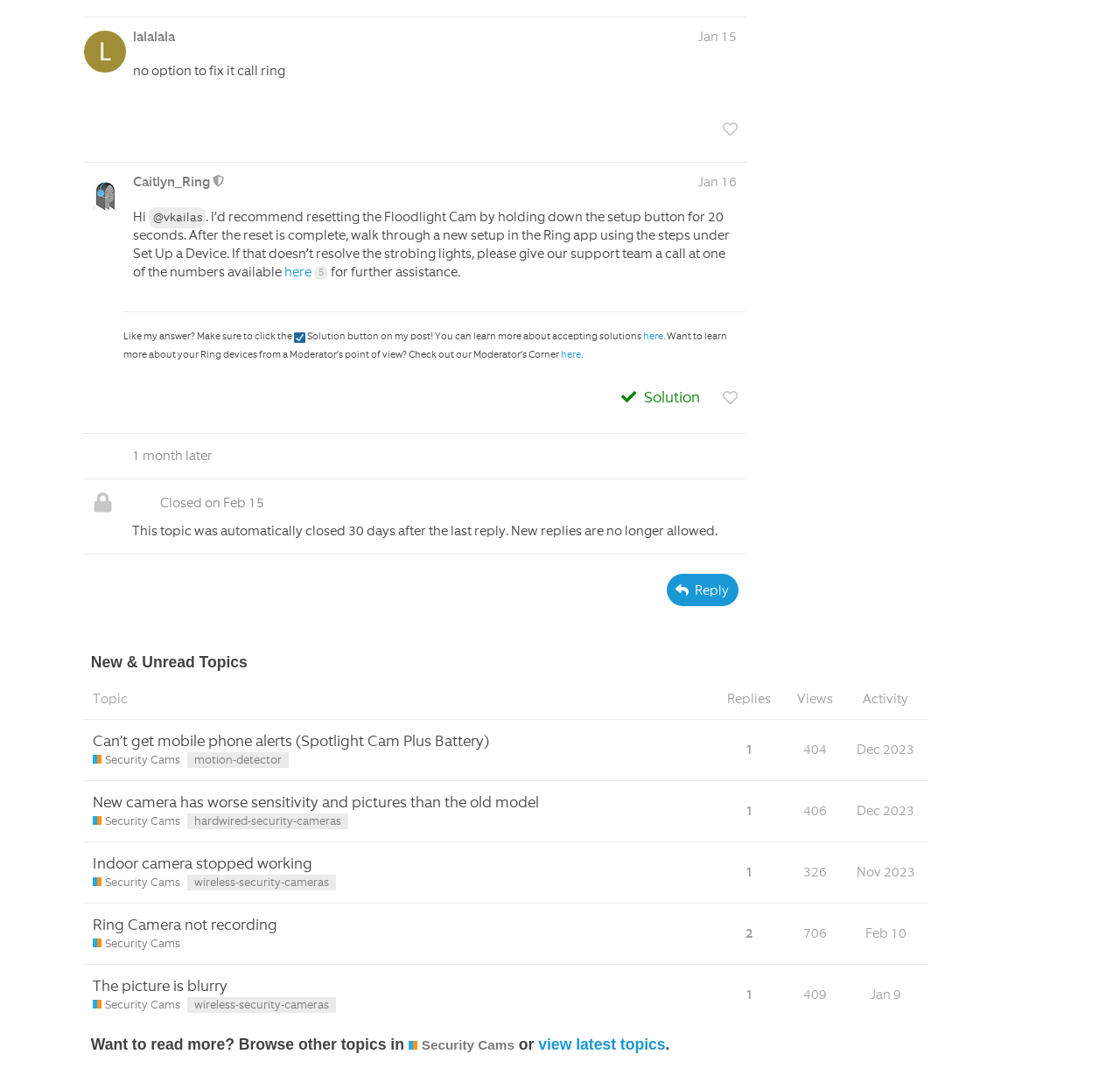Identify the bounding box coordinates for the UI element described as: "title="like this post"".

[0.637, 0.356, 0.666, 0.384]